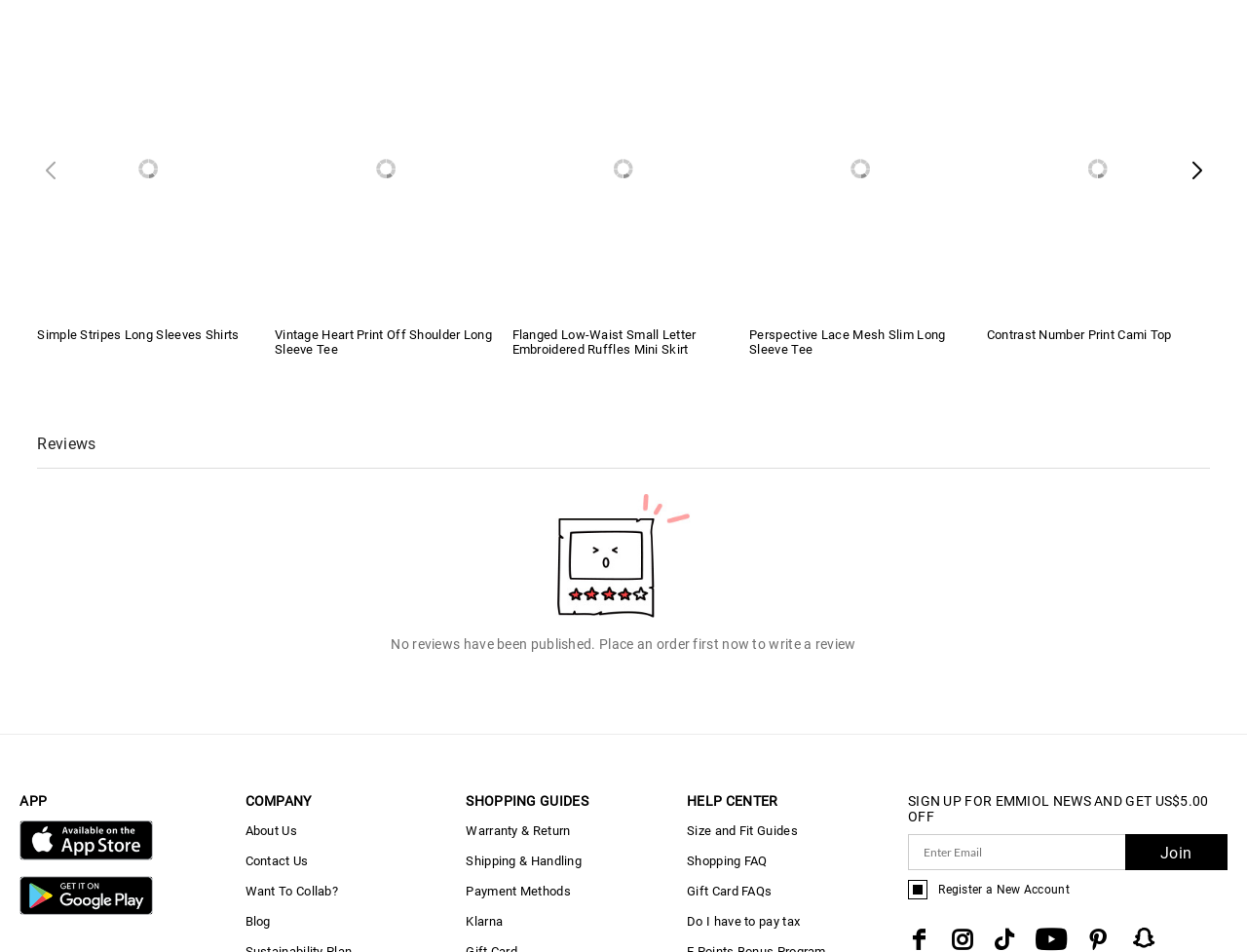Using the webpage screenshot, find the UI element described by title="EMMIOL for facebook". Provide the bounding box coordinates in the format (top-left x, top-left y, bottom-right x, bottom-right y), ensuring all values are floating point numbers between 0 and 1.

[0.728, 0.546, 0.746, 0.574]